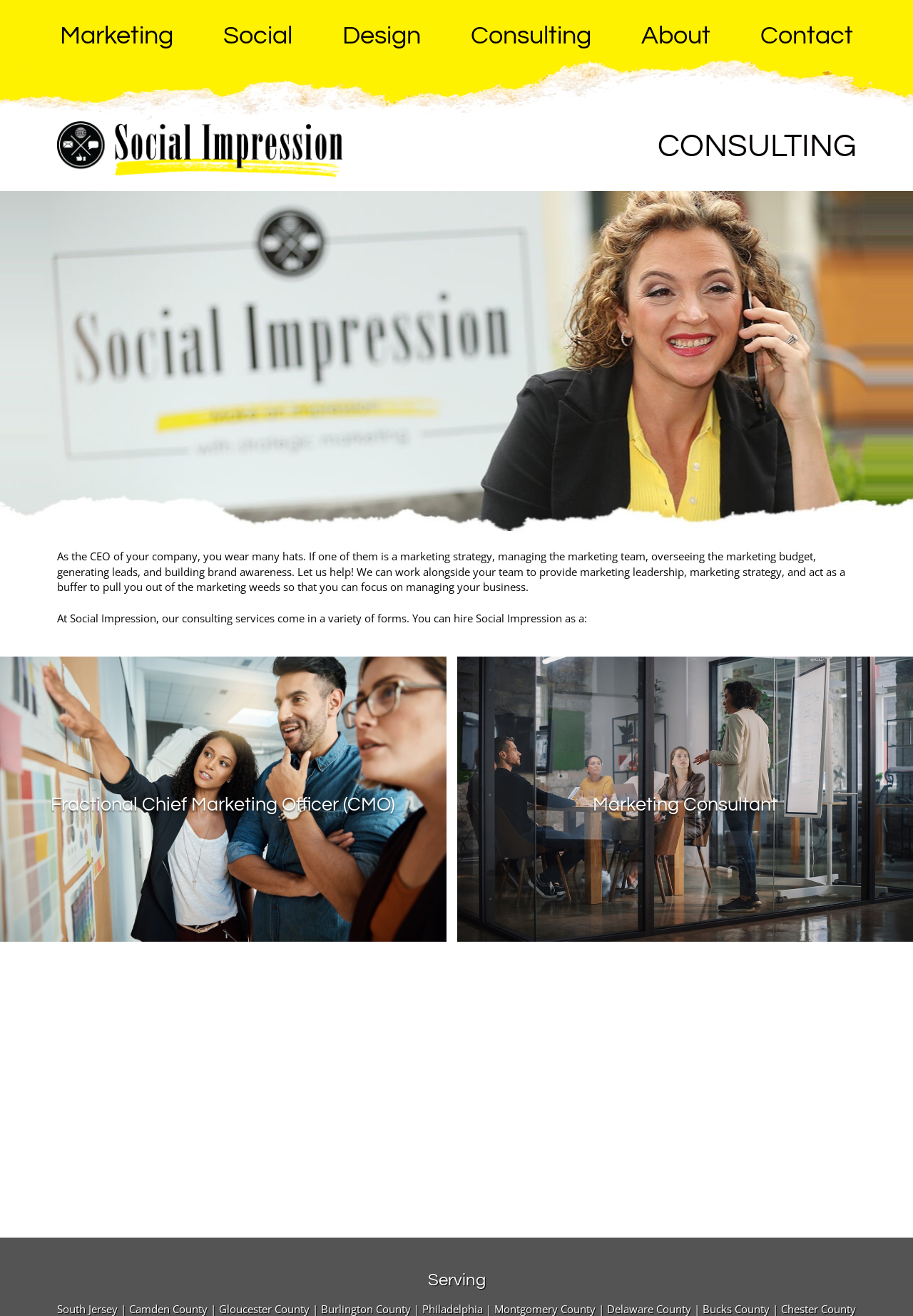Please find the bounding box coordinates of the element that you should click to achieve the following instruction: "Click on the 'Marketing' link". The coordinates should be presented as four float numbers between 0 and 1: [left, top, right, bottom].

[0.065, 0.014, 0.189, 0.041]